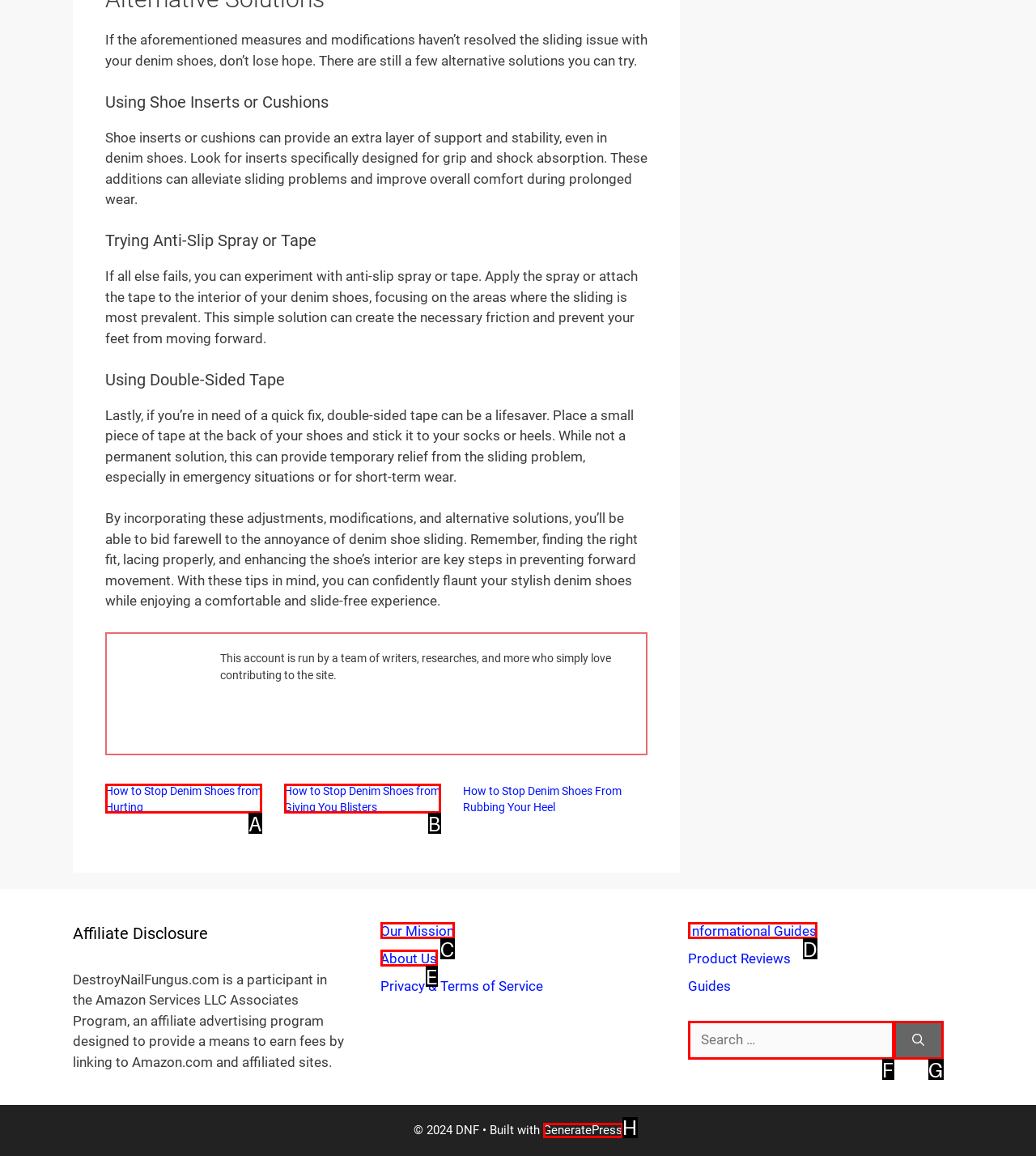Select the letter that corresponds to the description: parent_node: Search for: aria-label="Search". Provide your answer using the option's letter.

G